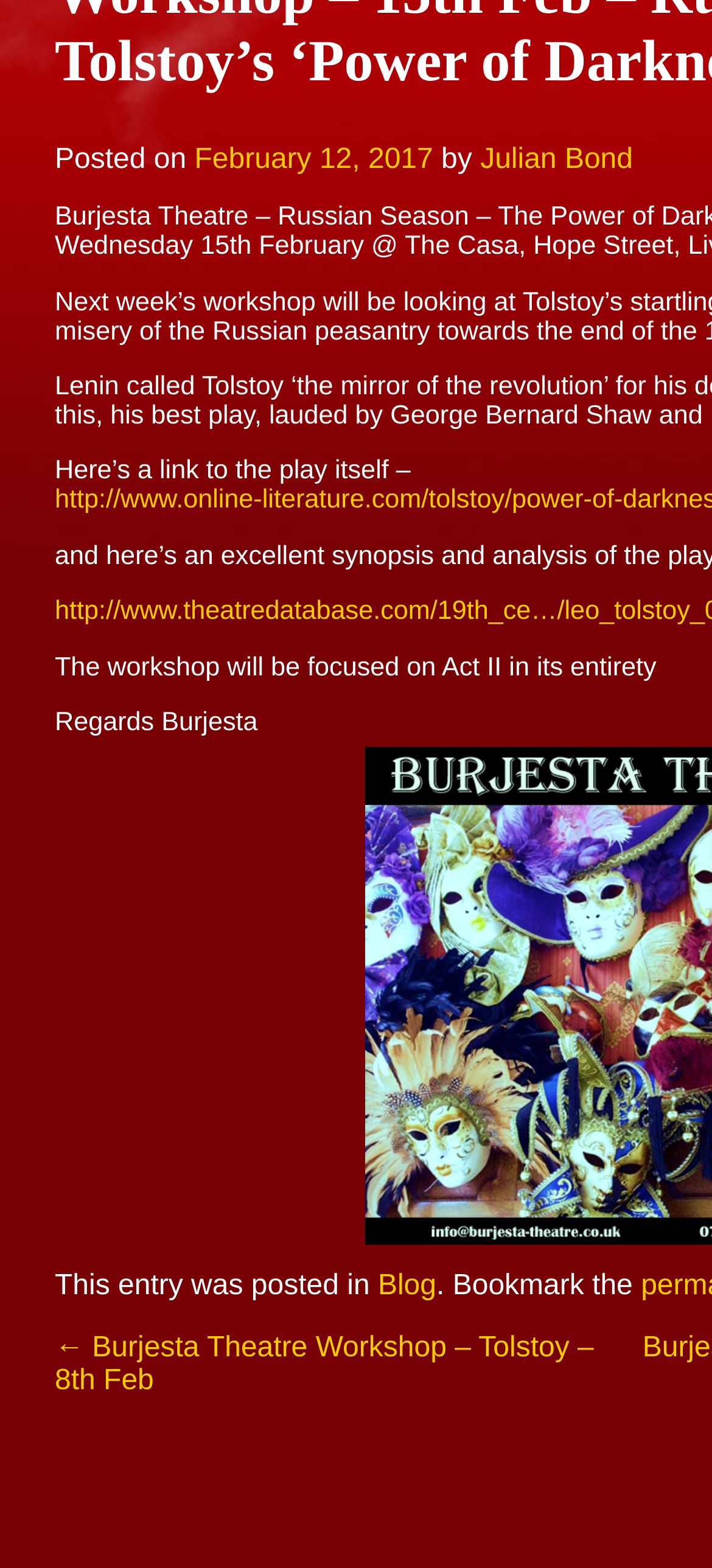Locate the bounding box coordinates for the element described below: "Blog". The coordinates must be four float values between 0 and 1, formatted as [left, top, right, bottom].

[0.531, 0.811, 0.613, 0.83]